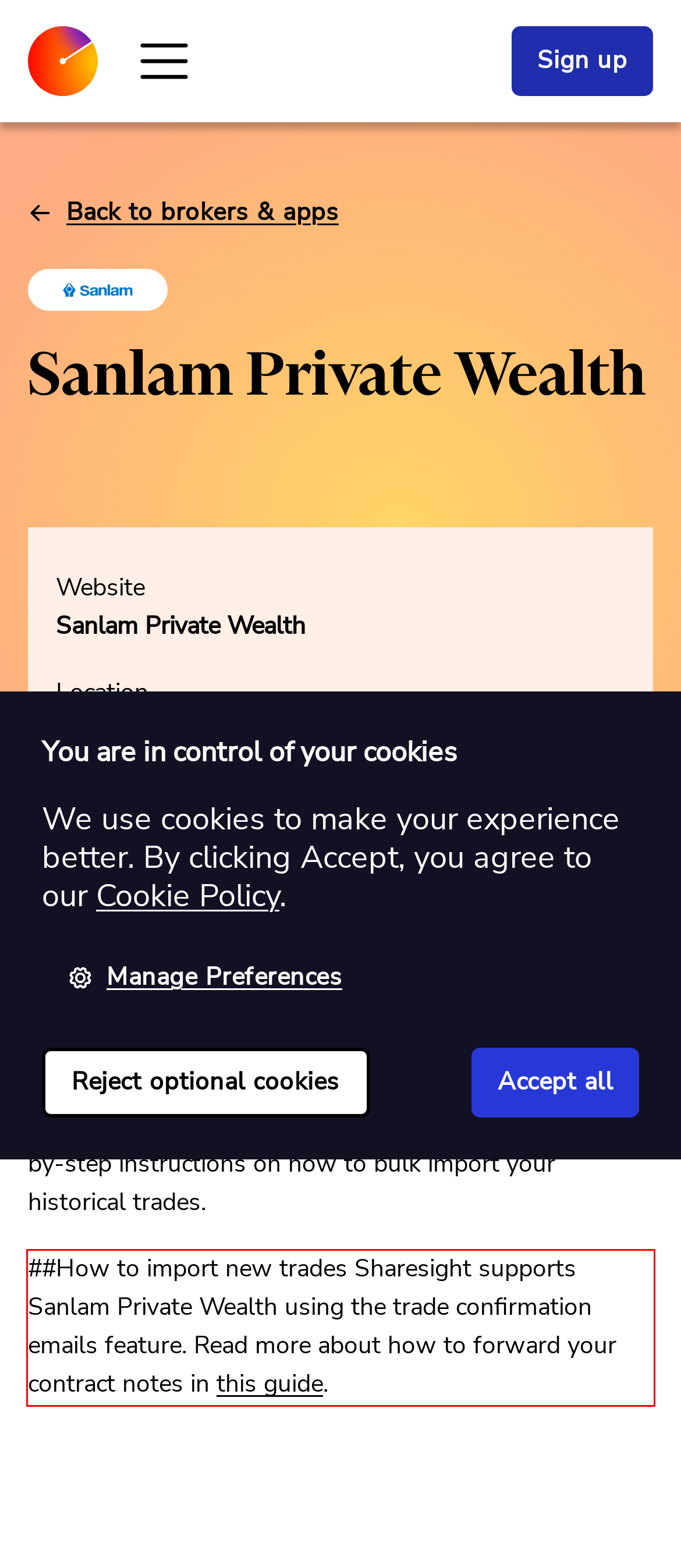Given a screenshot of a webpage with a red bounding box, extract the text content from the UI element inside the red bounding box.

##How to import new trades Sharesight supports Sanlam Private Wealth using the trade confirmation emails feature. Read more about how to forward your contract notes in this guide.